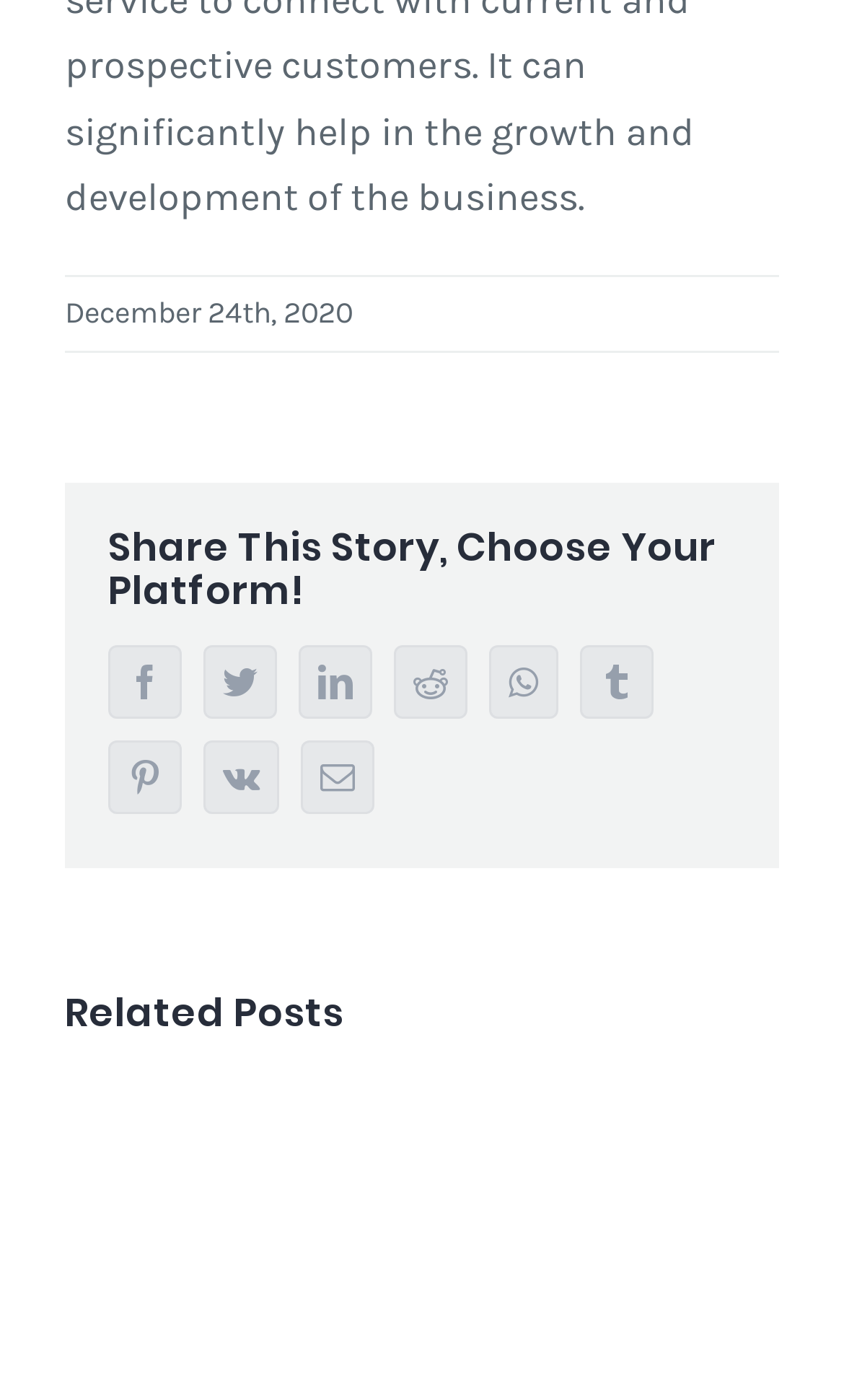How many social media platforms are available to share?
Your answer should be a single word or phrase derived from the screenshot.

11